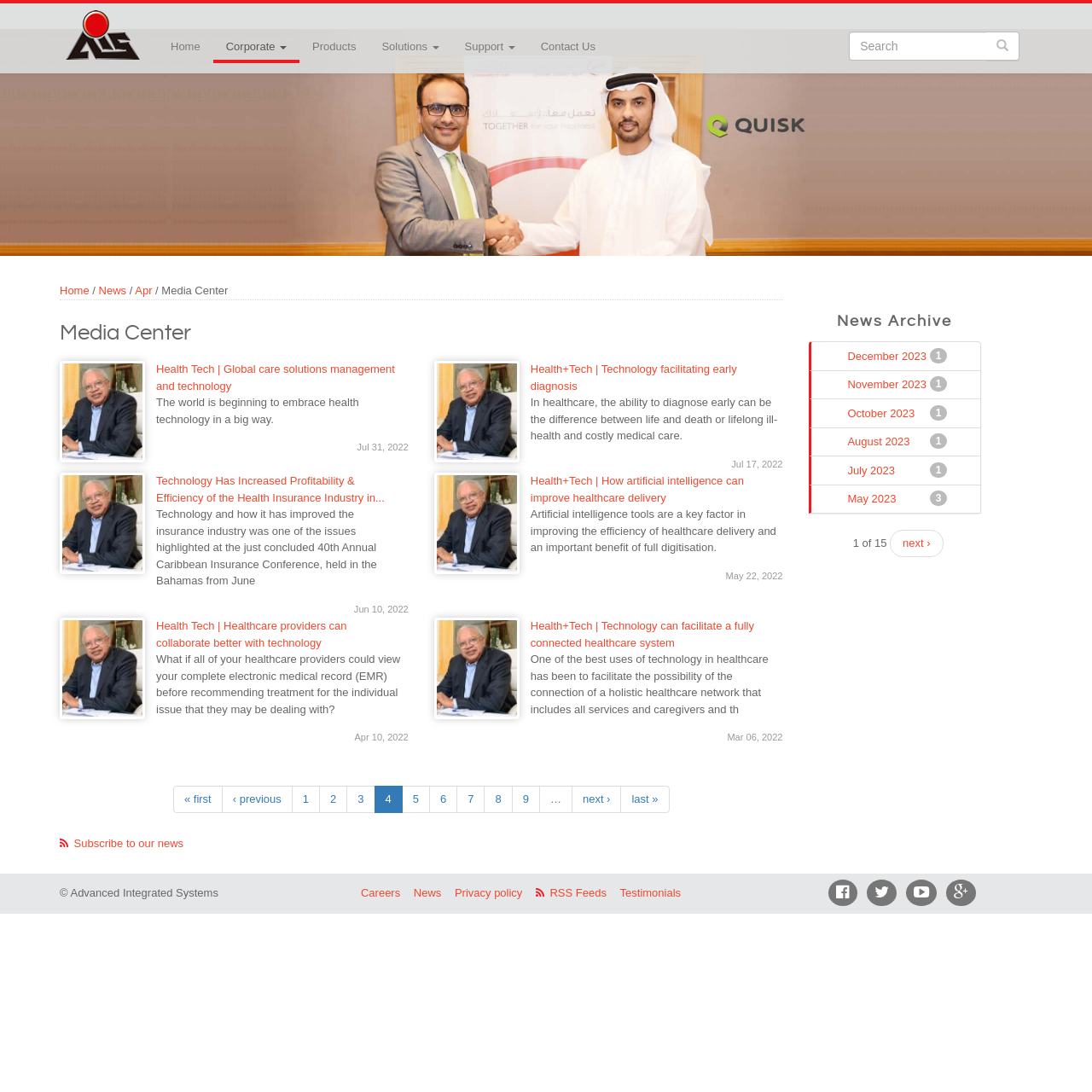From the element description Subscribe to our news, predict the bounding box coordinates of the UI element. The coordinates must be specified in the format (top-left x, top-left y, bottom-right x, bottom-right y) and should be within the 0 to 1 range.

[0.055, 0.766, 0.168, 0.778]